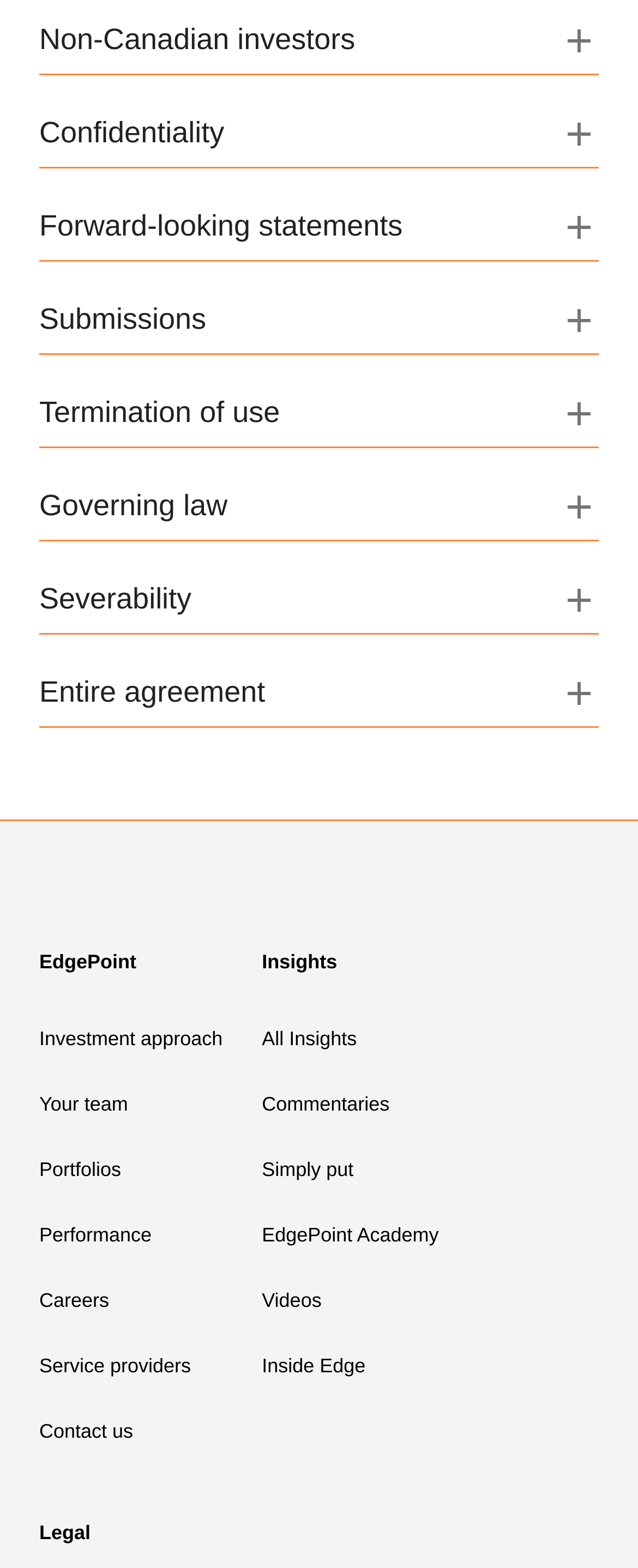Determine the bounding box coordinates of the clickable area required to perform the following instruction: "Click on Non-Canadian investors". The coordinates should be represented as four float numbers between 0 and 1: [left, top, right, bottom].

[0.062, 0.014, 0.938, 0.048]